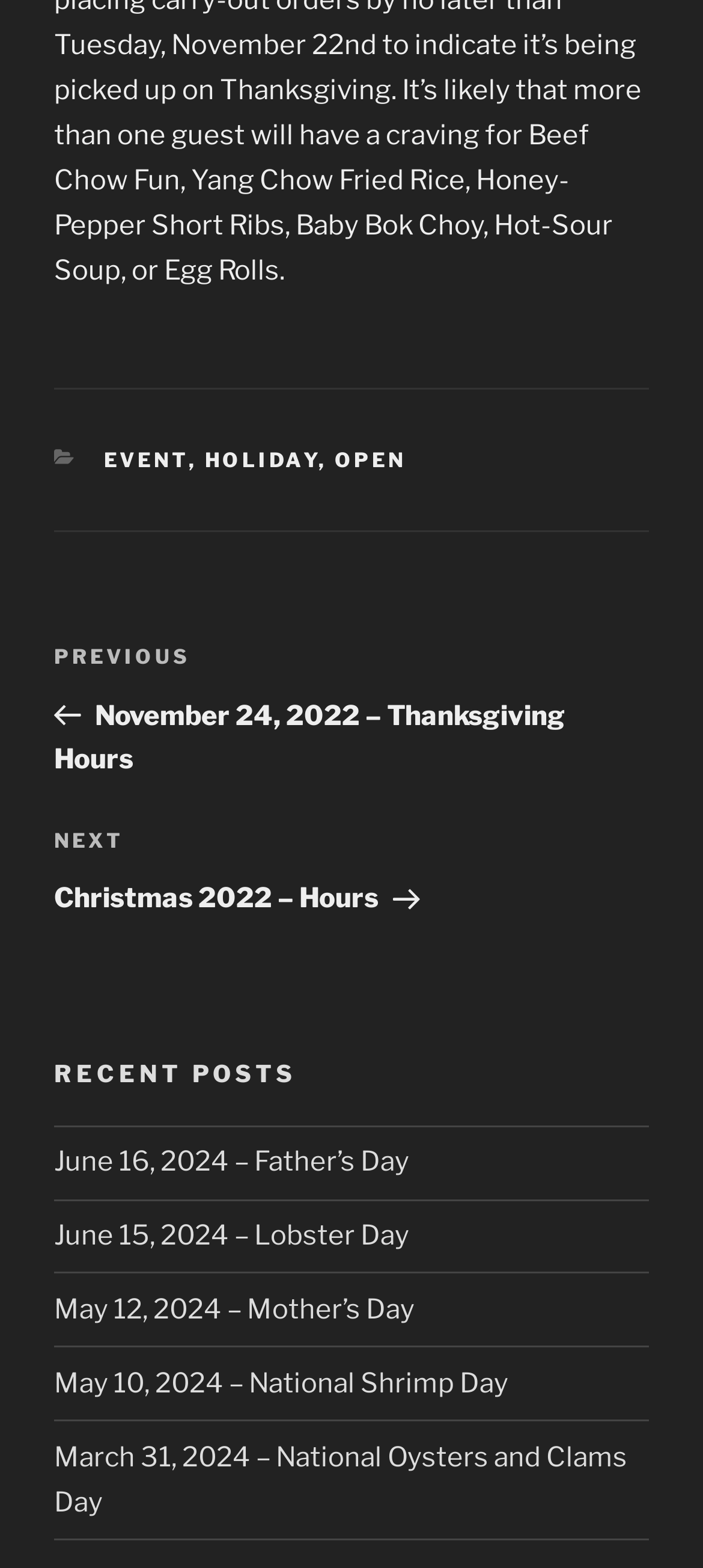Provide a brief response to the question below using a single word or phrase: 
What is the last holiday mentioned?

National Oysters and Clams Day